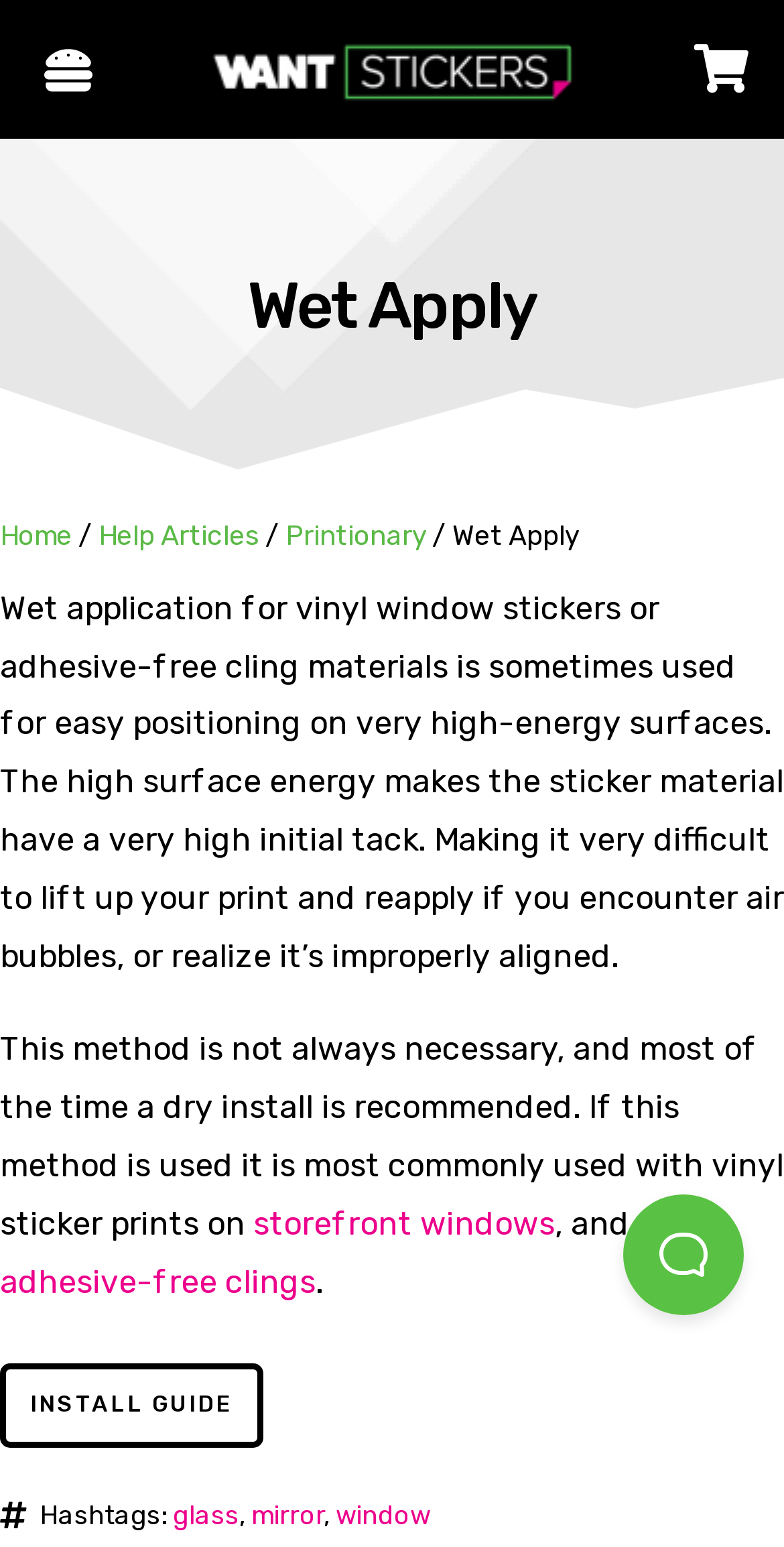What is the purpose of the INSTALL GUIDE link?
Please provide a comprehensive answer based on the information in the image.

The INSTALL GUIDE link is likely provided to give users instructions on how to install their stickers or clings, possibly including information on when to use wet application and how to do it correctly.